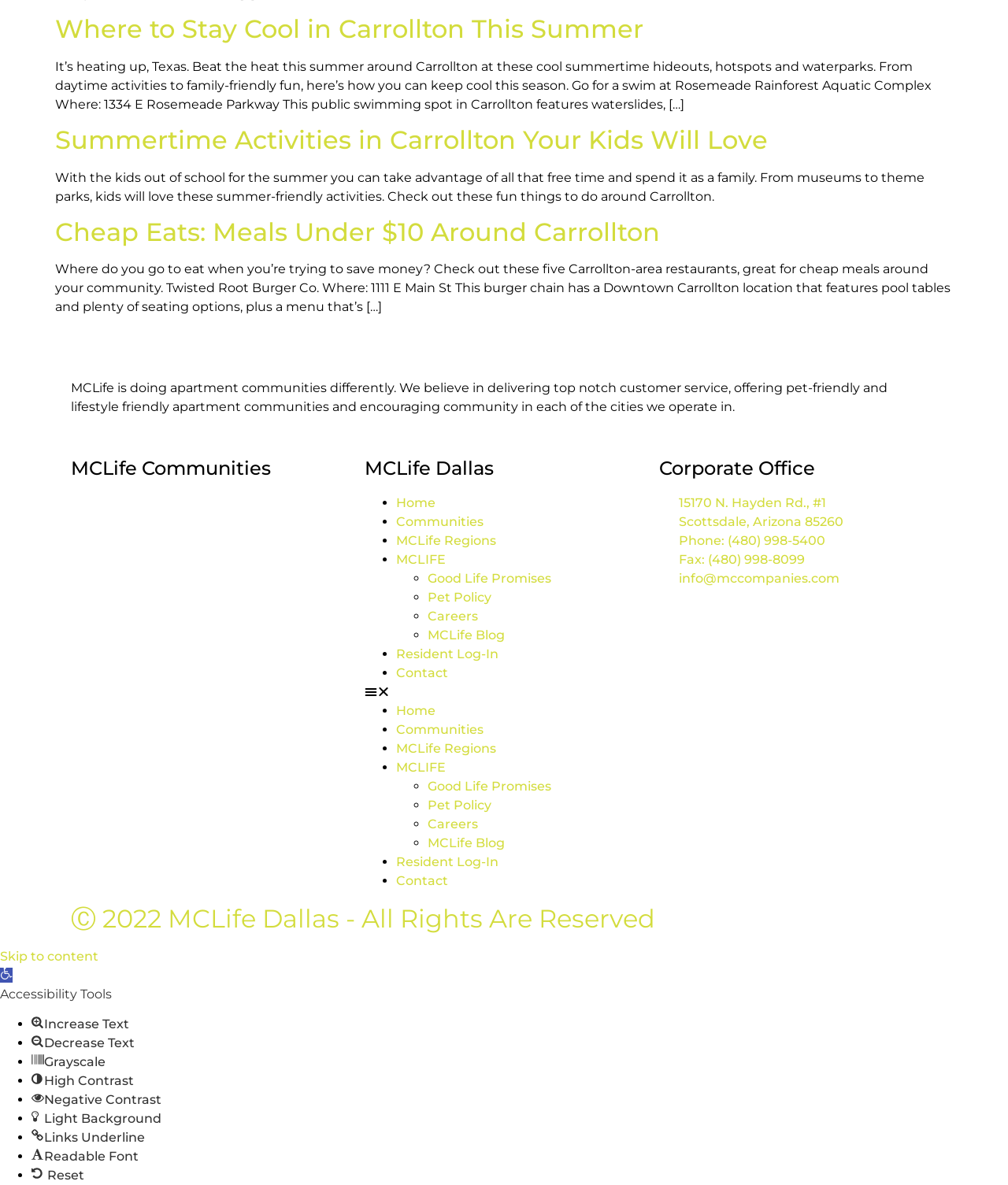Show the bounding box coordinates of the element that should be clicked to complete the task: "Increase text size".

[0.031, 0.858, 0.128, 0.871]